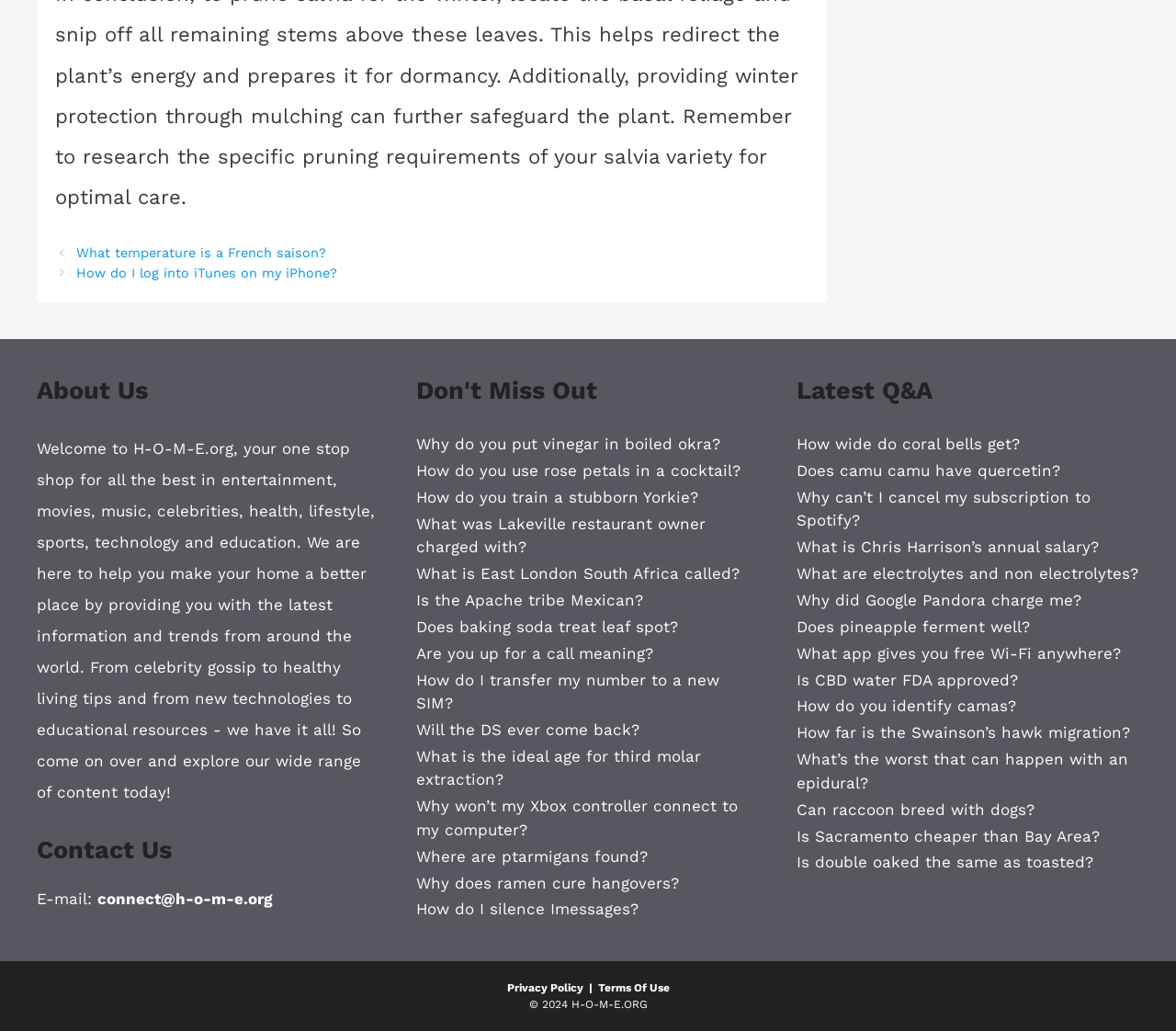Refer to the image and answer the question with as much detail as possible: How many articles are available in the 'Latest Q&A' section?

The 'Latest Q&A' section of the website contains multiple articles and links to various questions and answers. The exact number of articles is not specified, but it appears to be a sizable collection of Q&A content.